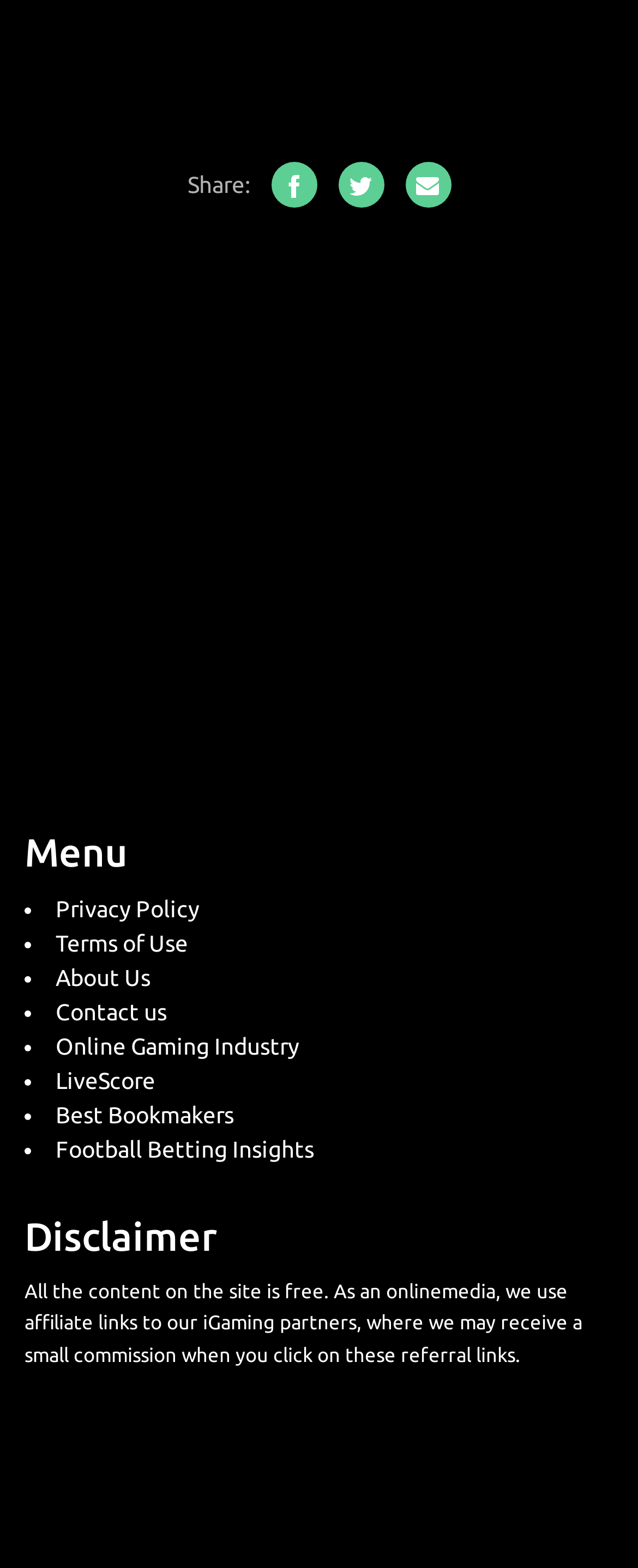Can you pinpoint the bounding box coordinates for the clickable element required for this instruction: "Contact via email"? The coordinates should be four float numbers between 0 and 1, i.e., [left, top, right, bottom].

None